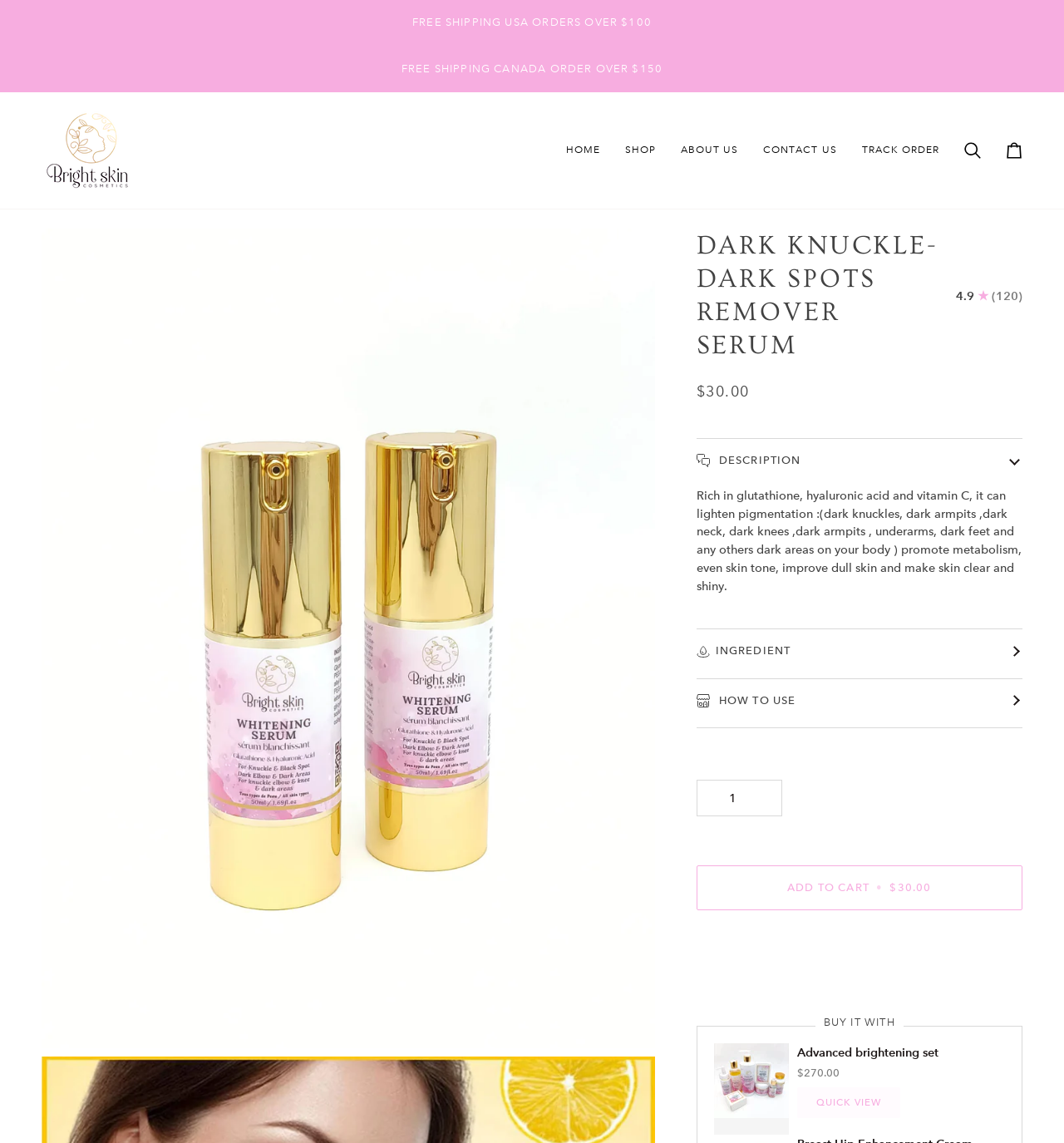Locate the bounding box coordinates of the element that should be clicked to execute the following instruction: "View the product details of 'Black Spot Remover Serum'".

[0.039, 0.2, 0.615, 0.917]